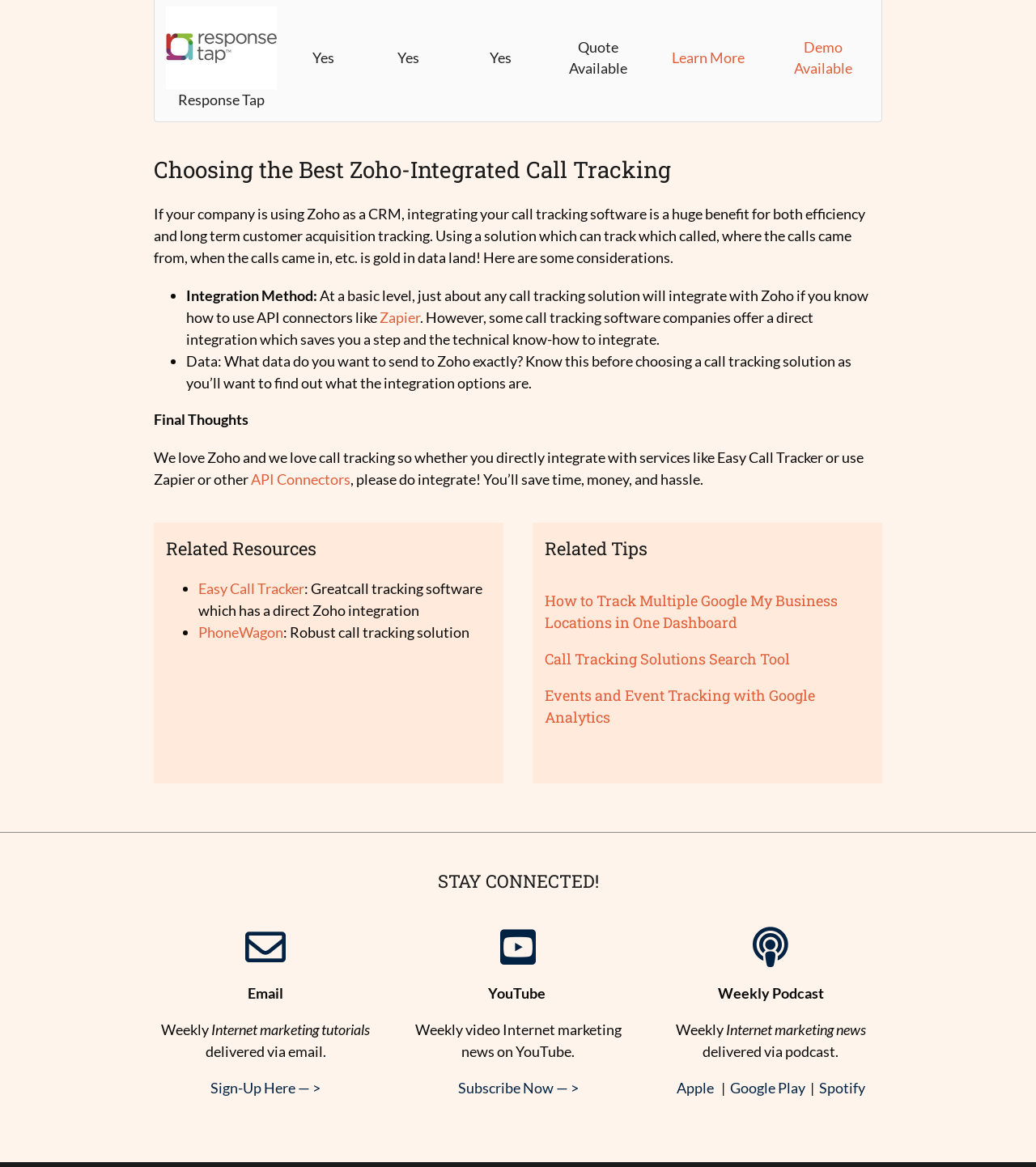Refer to the screenshot and answer the following question in detail:
What is the main topic of this webpage?

Based on the heading 'Choosing the Best Zoho-Integrated Call Tracking' and the content of the webpage, it is clear that the main topic of this webpage is about choosing the best call tracking solution that integrates with Zoho.